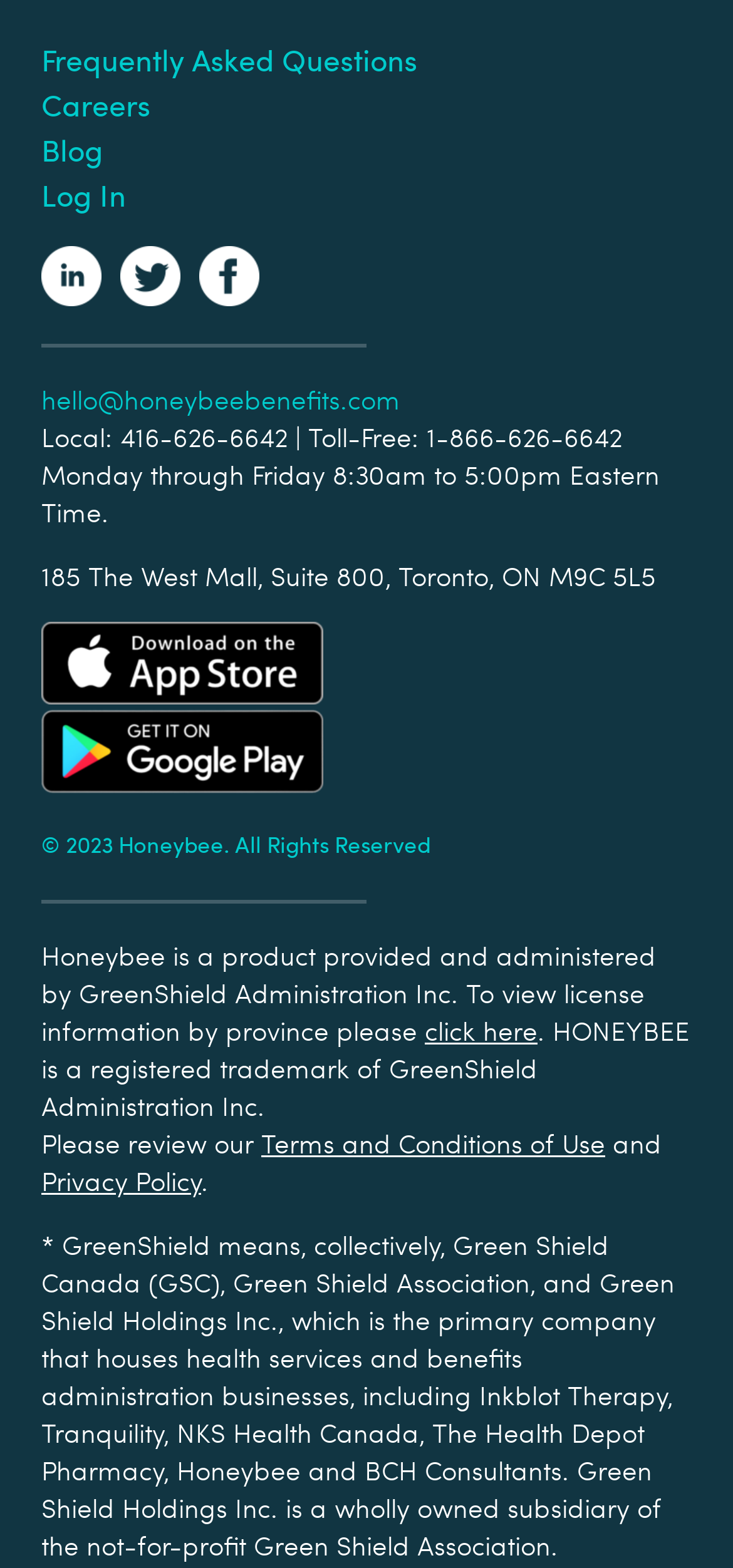From the element description: "title="is that good product"", extract the bounding box coordinates of the UI element. The coordinates should be expressed as four float numbers between 0 and 1, in the order [left, top, right, bottom].

None